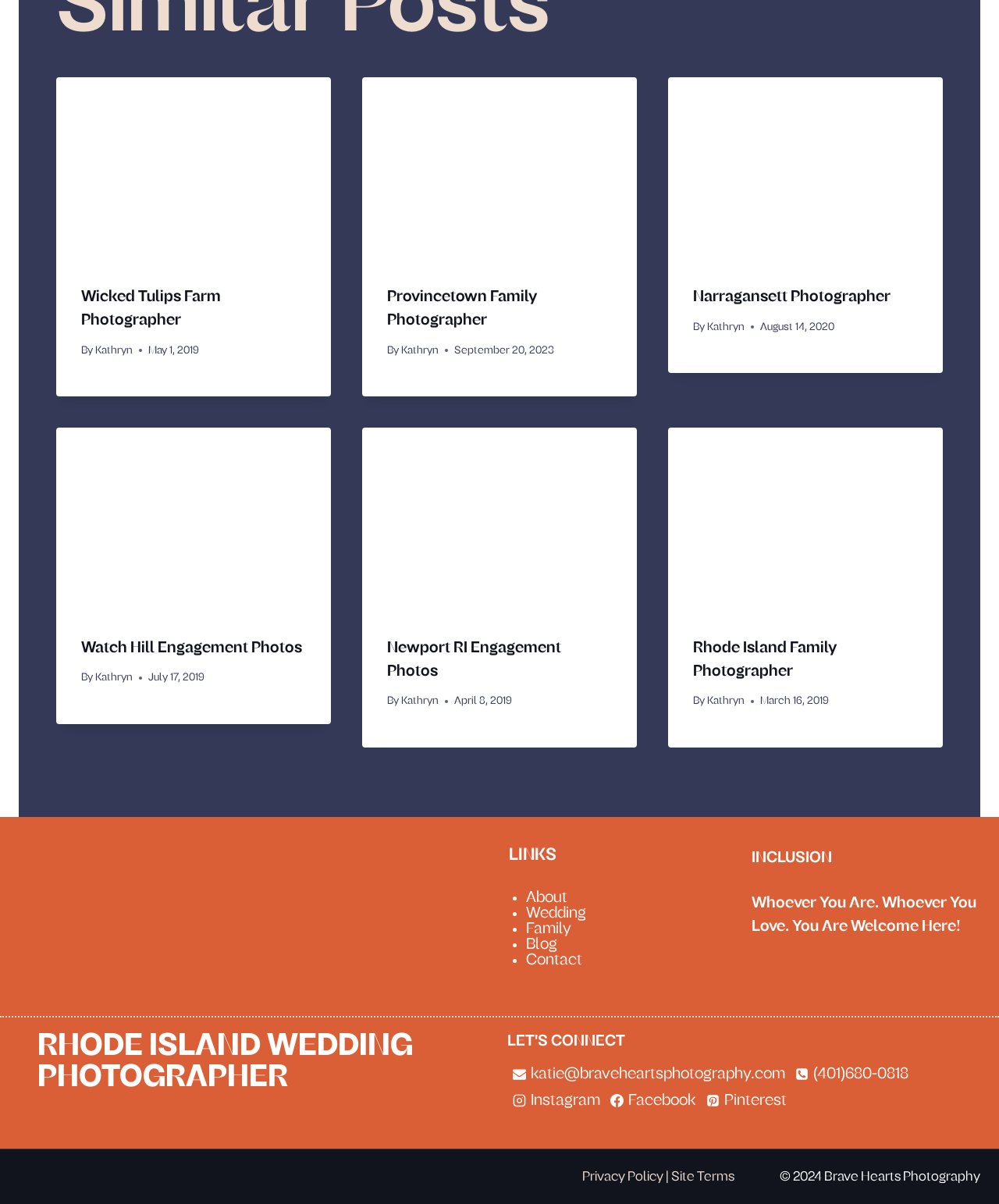Please find the bounding box coordinates of the element that you should click to achieve the following instruction: "Click on Wicked Tulips Farm Photographer". The coordinates should be presented as four float numbers between 0 and 1: [left, top, right, bottom].

[0.056, 0.064, 0.331, 0.216]